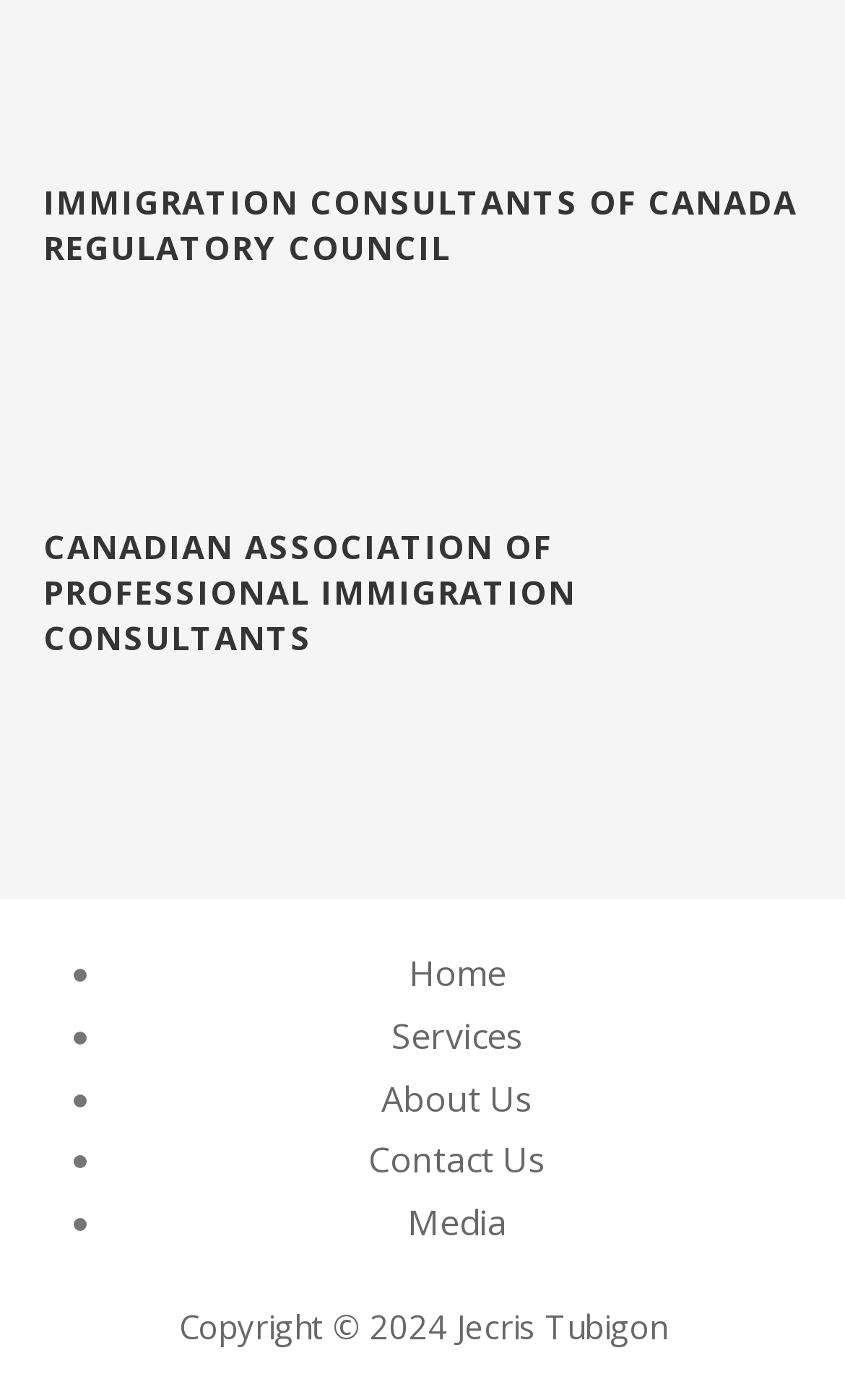Pinpoint the bounding box coordinates of the area that should be clicked to complete the following instruction: "click the link to IMMIGRATION CONSULTANTS OF CANADA REGULATORY COUNCIL". The coordinates must be given as four float numbers between 0 and 1, i.e., [left, top, right, bottom].

[0.051, 0.128, 0.949, 0.193]